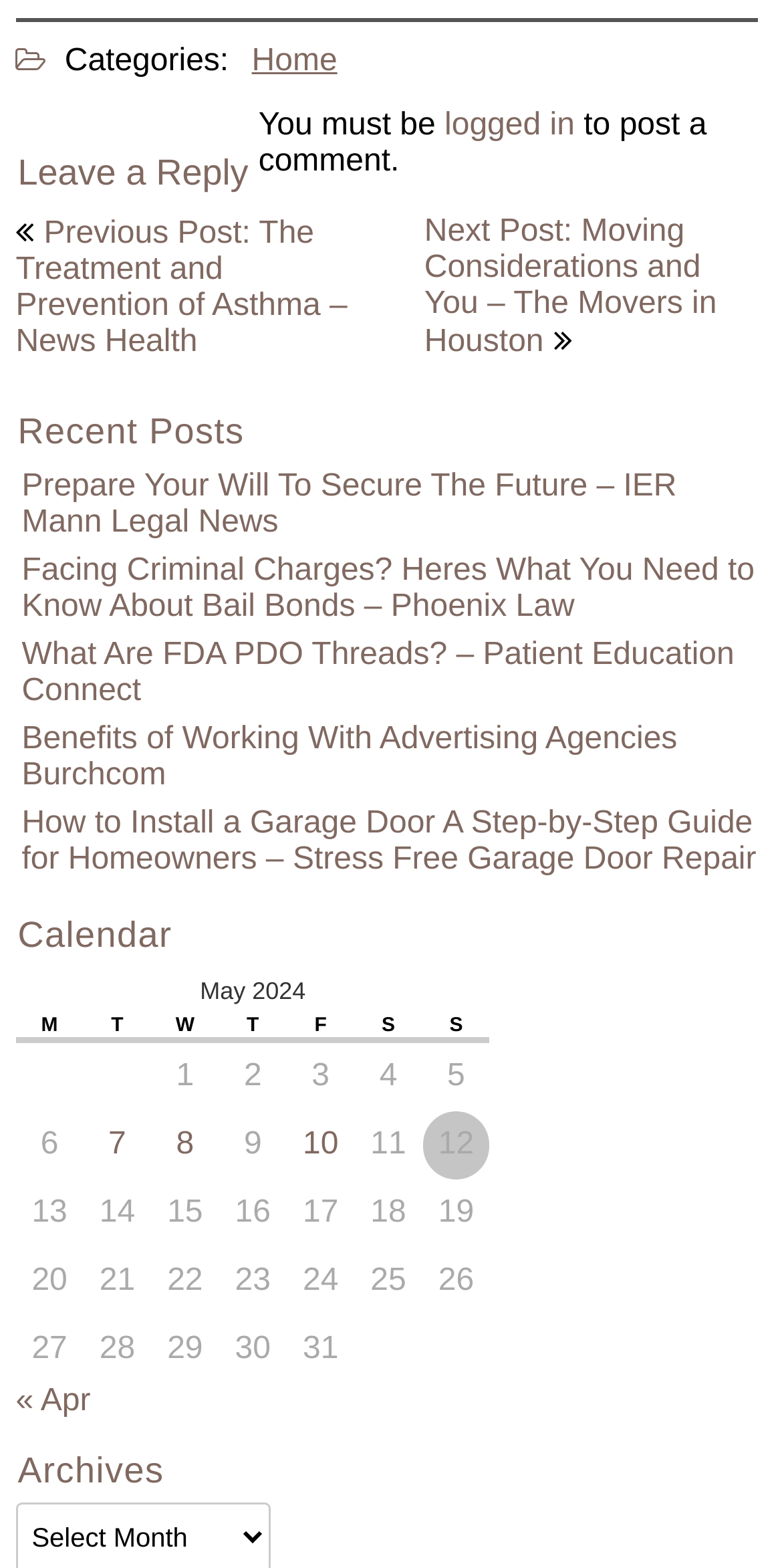Identify the bounding box coordinates for the UI element that matches this description: "7".

[0.139, 0.719, 0.161, 0.741]